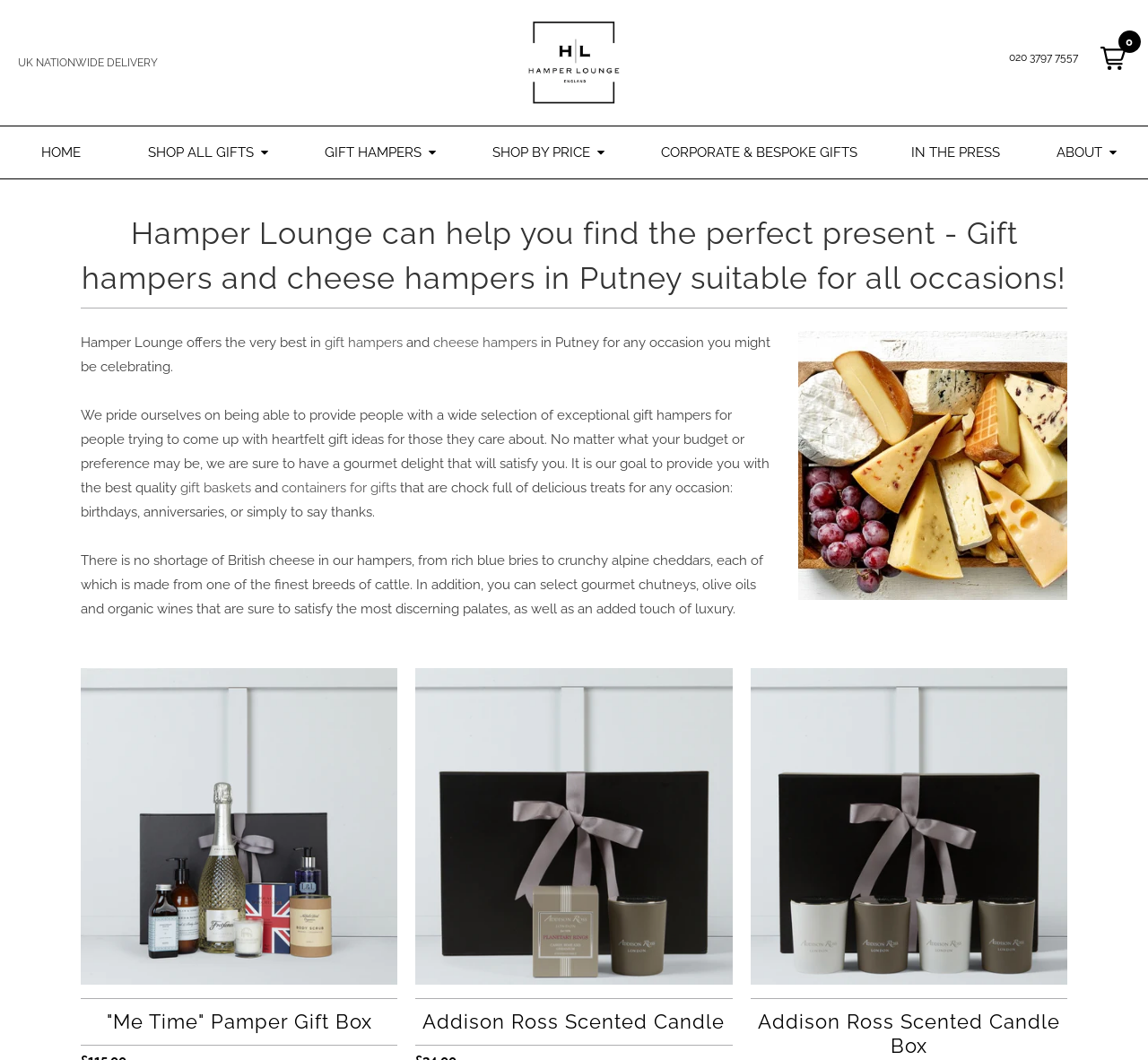What type of products are featured in the product images?
Please answer the question with as much detail as possible using the screenshot.

The product images on the webpage feature gift boxes, such as the 'Me Time' Pamper Gift Box, and candles, like the Addison Ross Scented Candle, which suggests that these are the types of products being showcased.